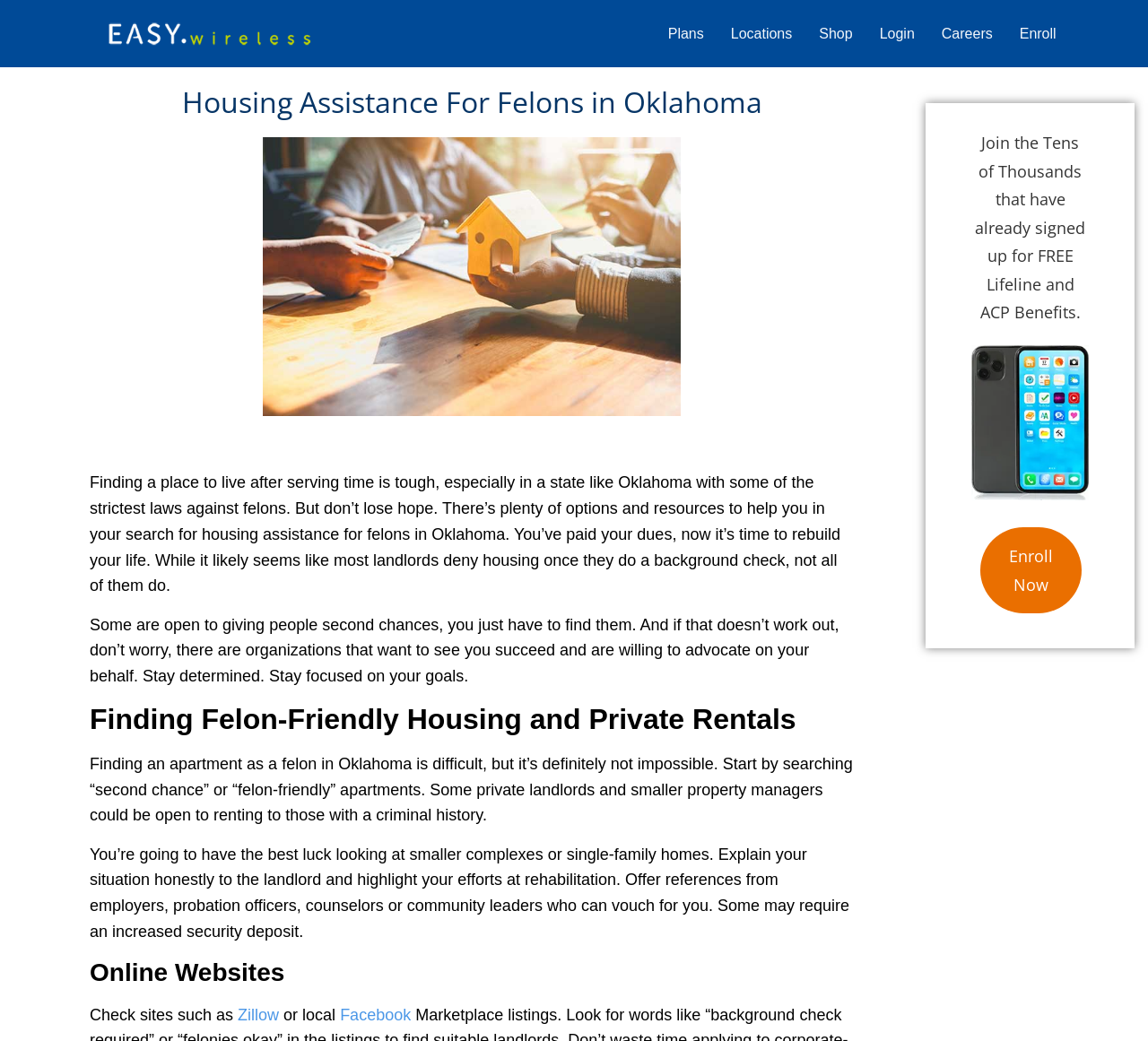What websites can felons use to find housing?
Please give a detailed and elaborate answer to the question based on the image.

The webpage mentions that felons can check websites such as Zillow and Facebook to find housing, in addition to local websites.